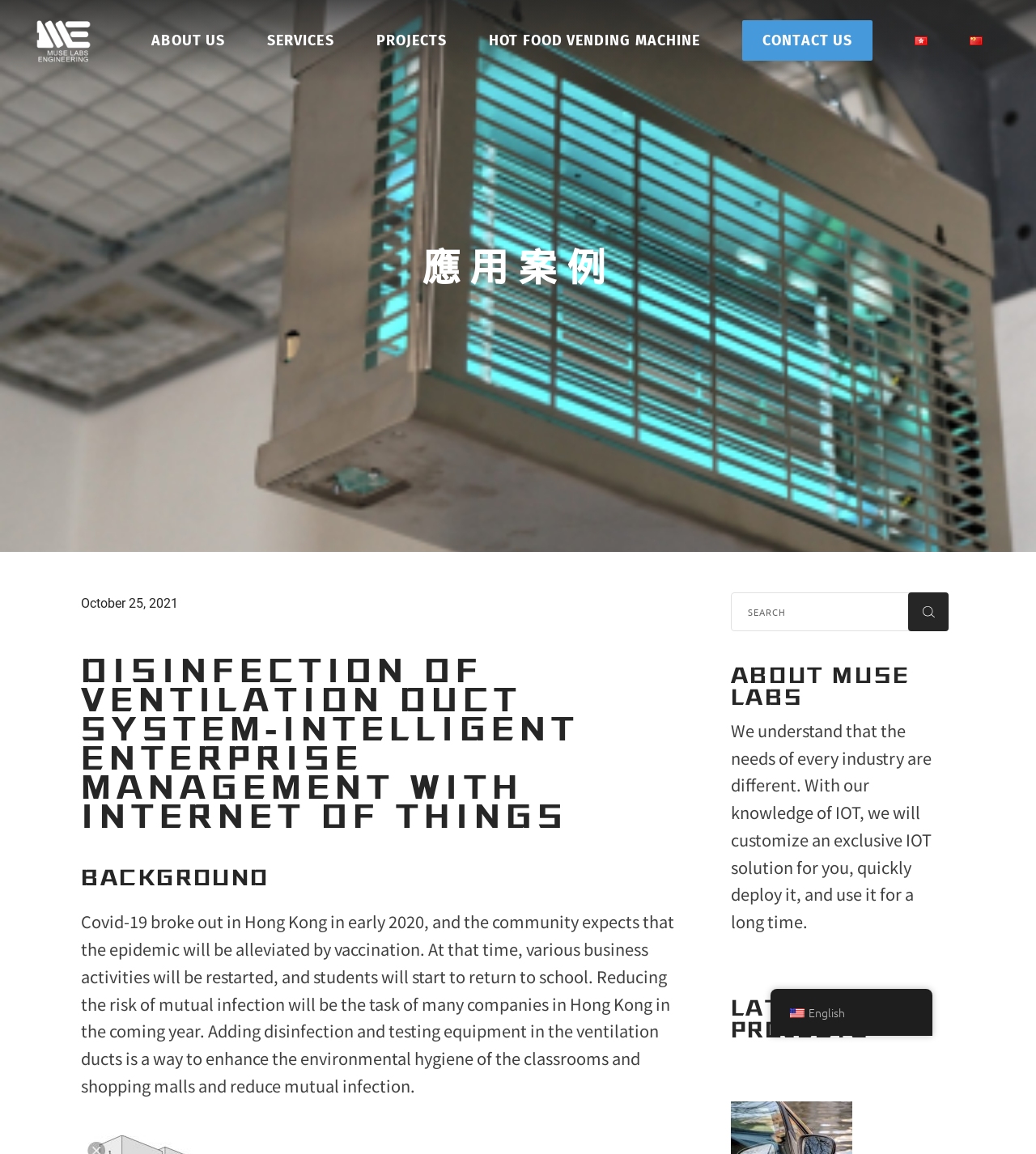Provide a brief response in the form of a single word or phrase:
What is the company's approach to IoT solutions?

Customized solutions